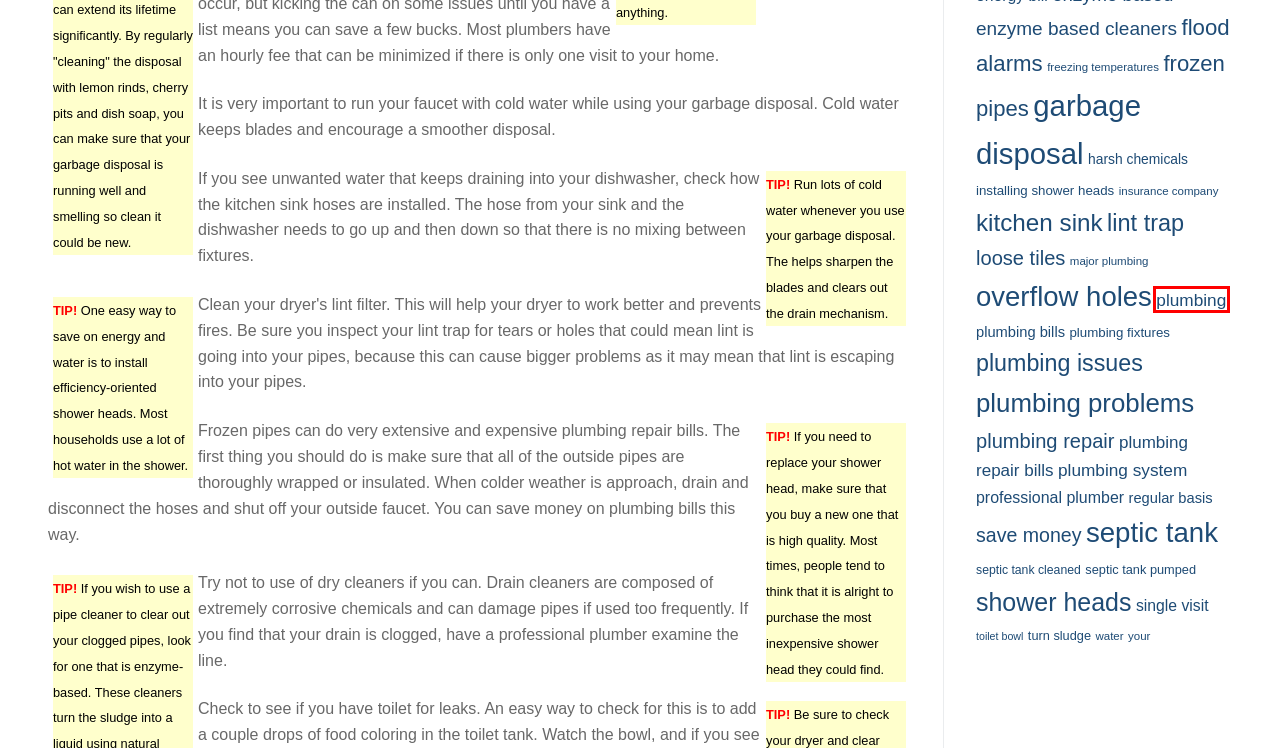Observe the provided screenshot of a webpage that has a red rectangle bounding box. Determine the webpage description that best matches the new webpage after clicking the element inside the red bounding box. Here are the candidates:
A. plumbing bills - Plumbinge
B. professional plumber - Plumbinge
C. frozen pipes - Plumbinge
D. loose tiles - Plumbinge
E. garbage disposal - Plumbinge
F. plumbing system - Plumbinge
G. shower heads - Plumbinge
H. plumbing - Plumbinge

H